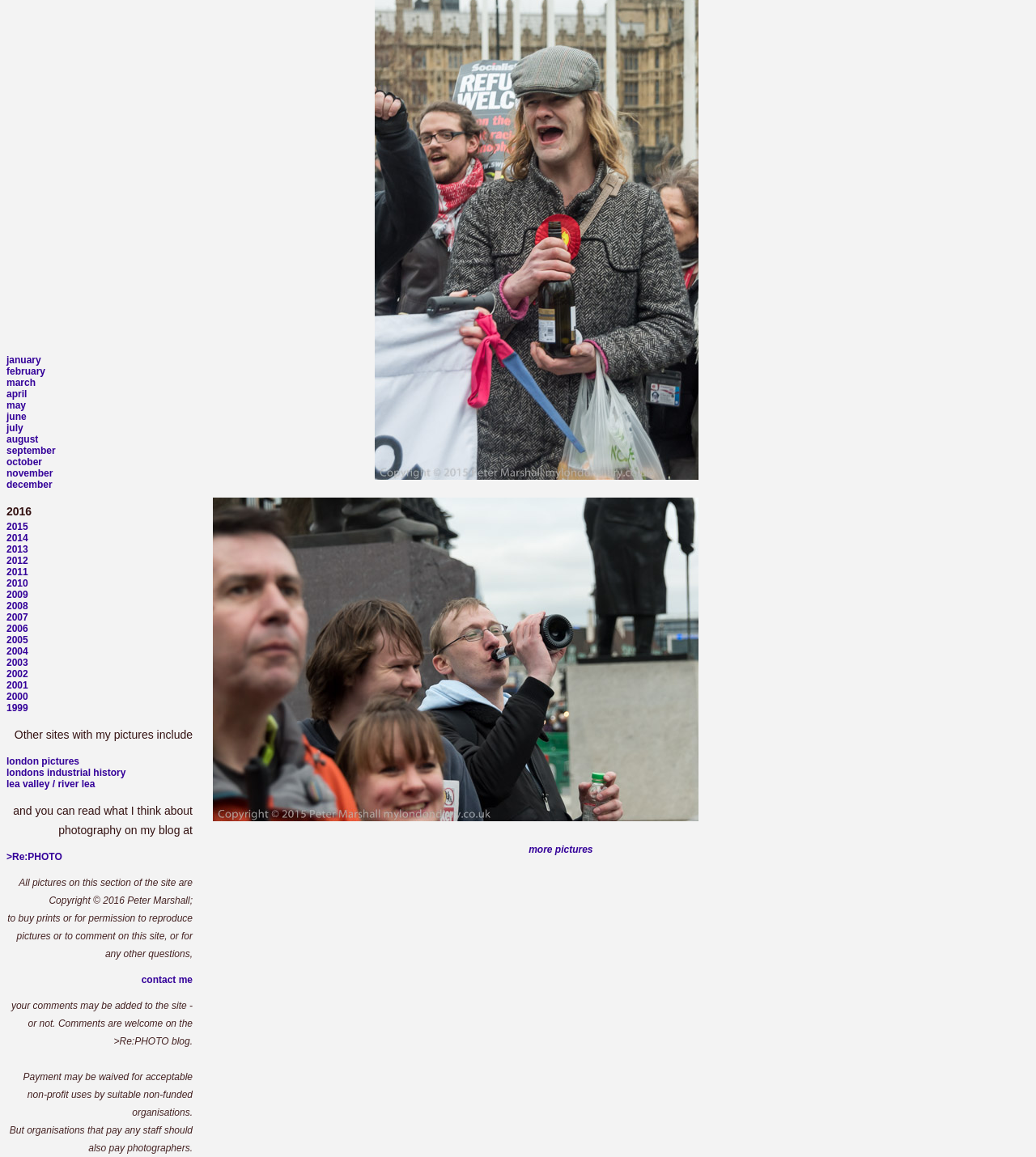Using the information in the image, give a detailed answer to the following question: What is the author's name?

The answer can be found in the static text element at the bottom of the page, which states 'All pictures on this section of the site are Copyright © 2016 Peter Marshall;'. This indicates that the author's name is Peter Marshall.